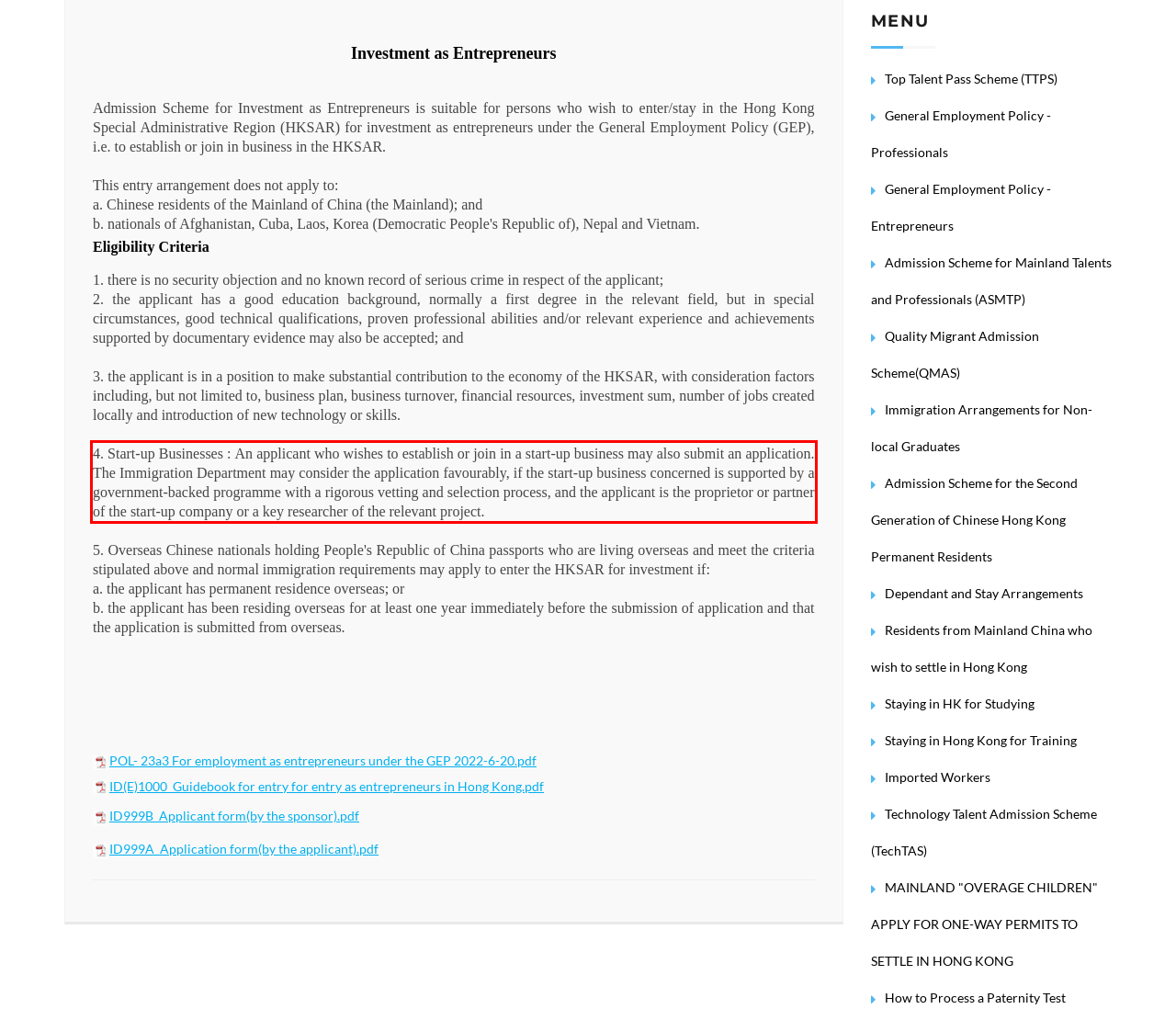You are provided with a screenshot of a webpage containing a red bounding box. Please extract the text enclosed by this red bounding box.

4. Start-up Businesses : An applicant who wishes to establish or join in a start-up business may also submit an application. The Immigration Department may consider the application favourably, if the start-up business concerned is supported by a government-backed programme with a rigorous vetting and selection process, and the applicant is the proprietor or partner of the start-up company or a key researcher of the relevant project.